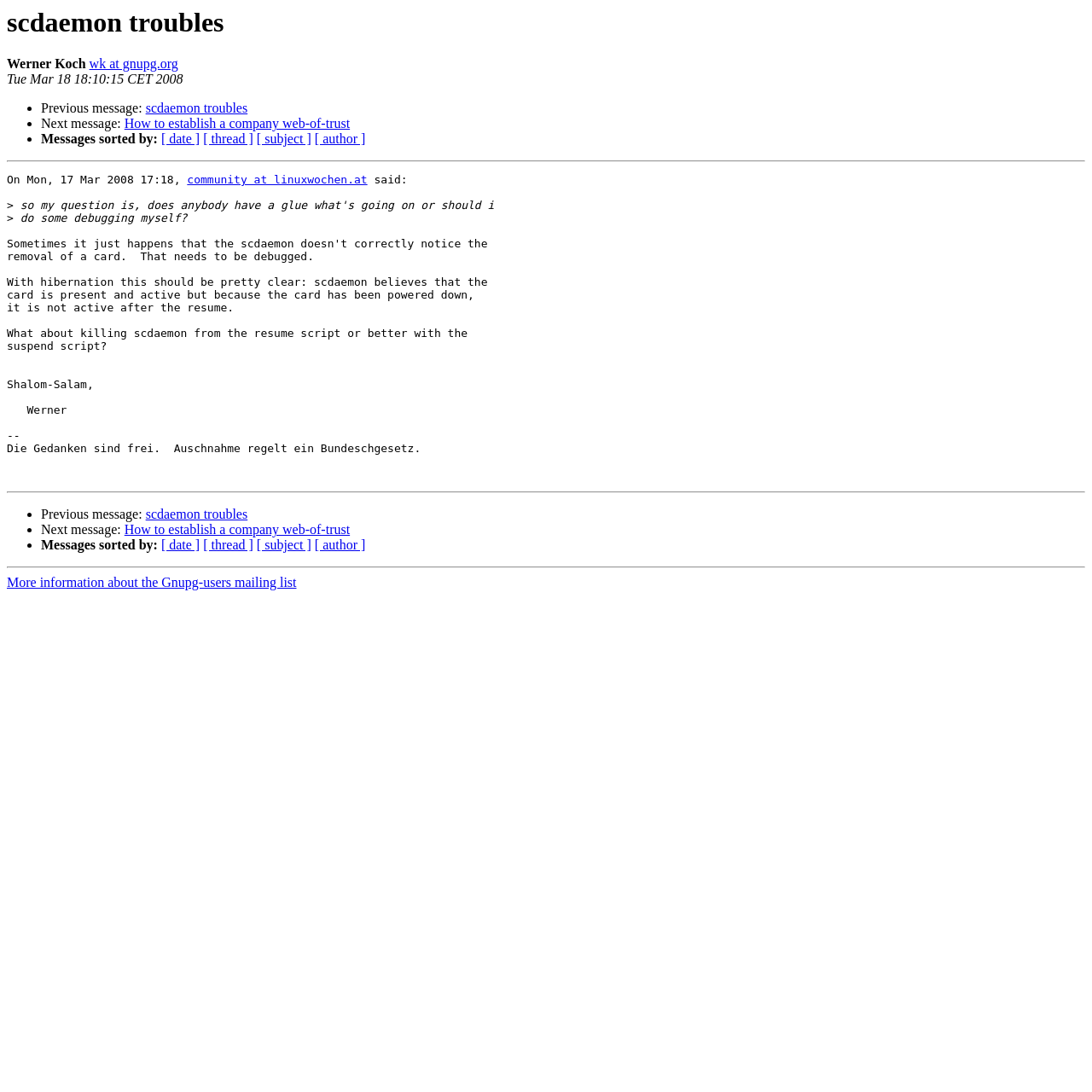Could you specify the bounding box coordinates for the clickable section to complete the following instruction: "Visit author's homepage"?

[0.082, 0.052, 0.163, 0.065]